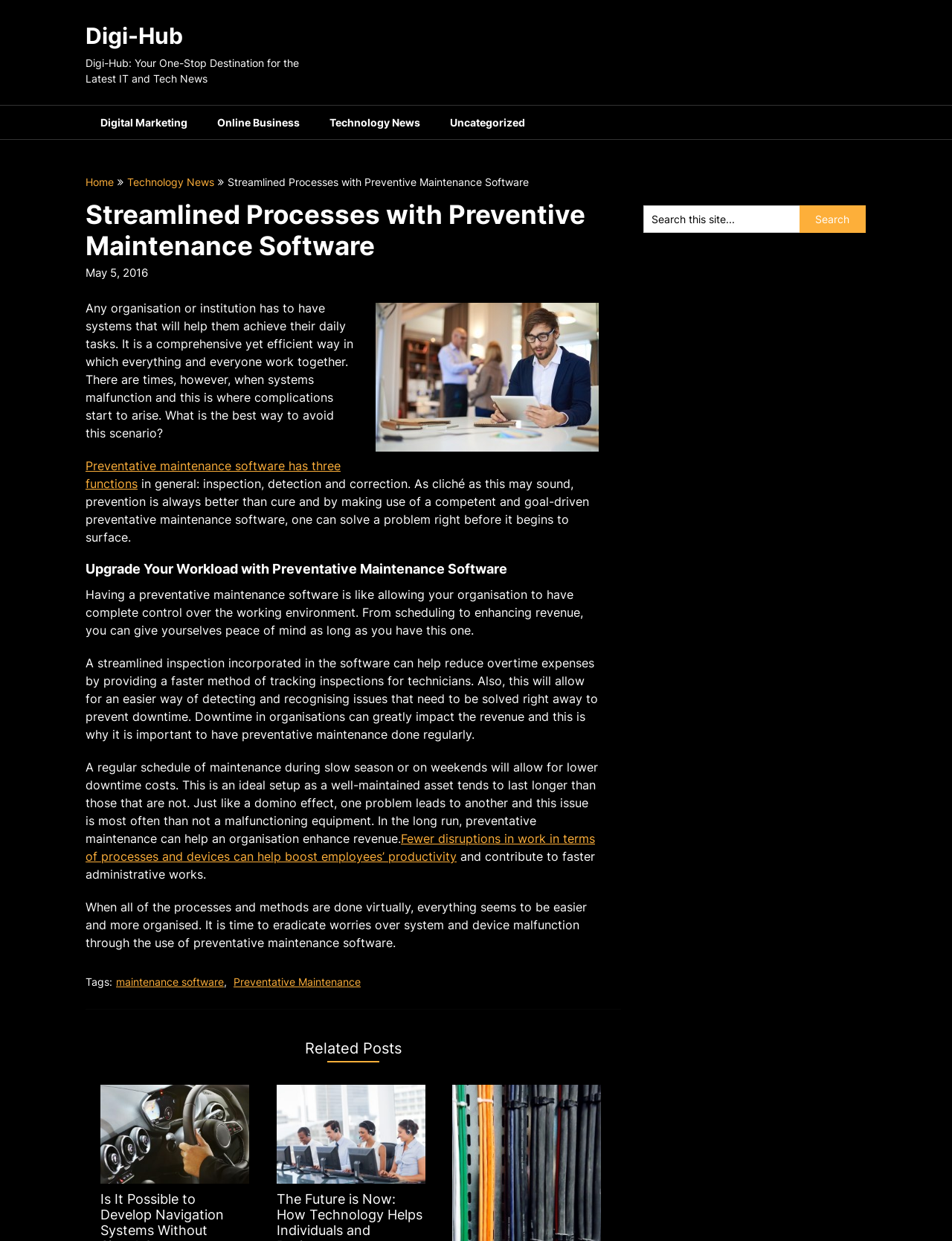Respond concisely with one word or phrase to the following query:
What is the main topic of this webpage?

Preventative Maintenance Software